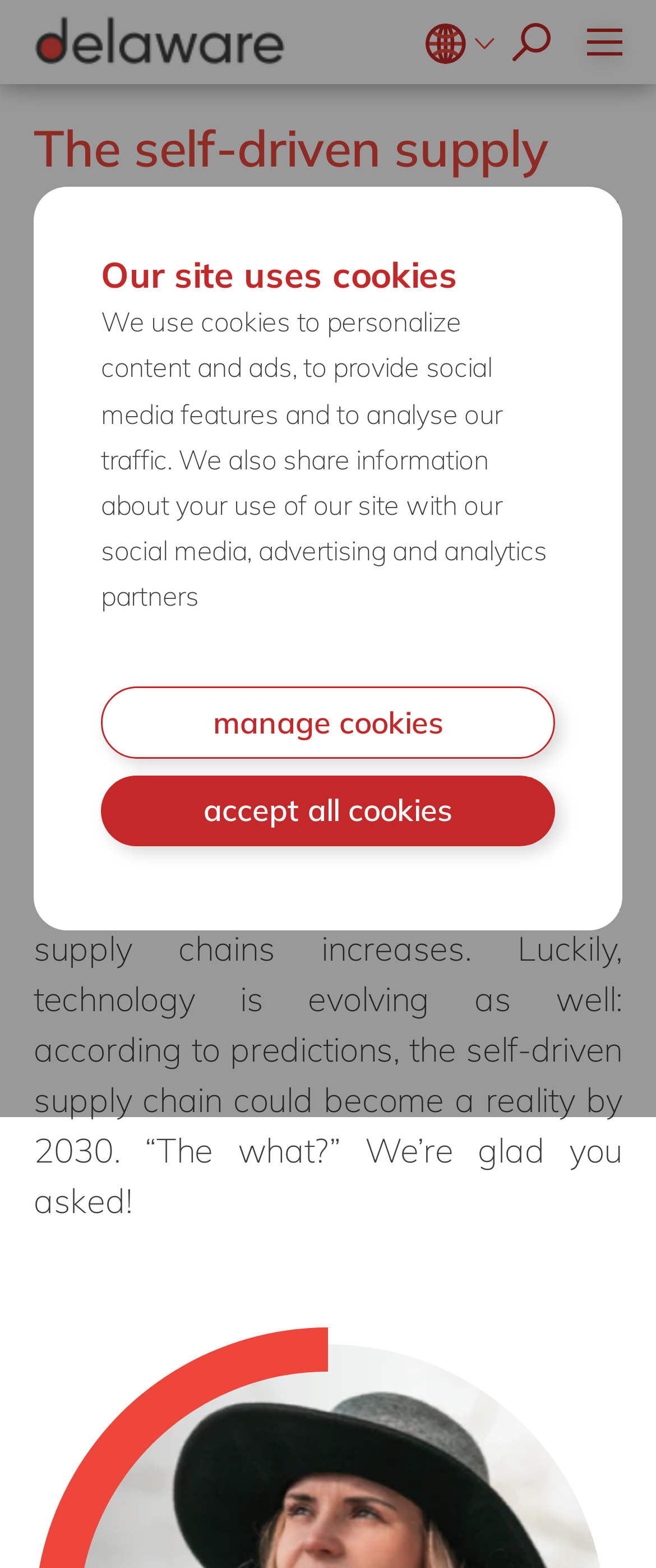Pinpoint the bounding box coordinates of the element that must be clicked to accomplish the following instruction: "Read about the self-driven supply chain". The coordinates should be in the format of four float numbers between 0 and 1, i.e., [left, top, right, bottom].

[0.051, 0.075, 0.949, 0.191]